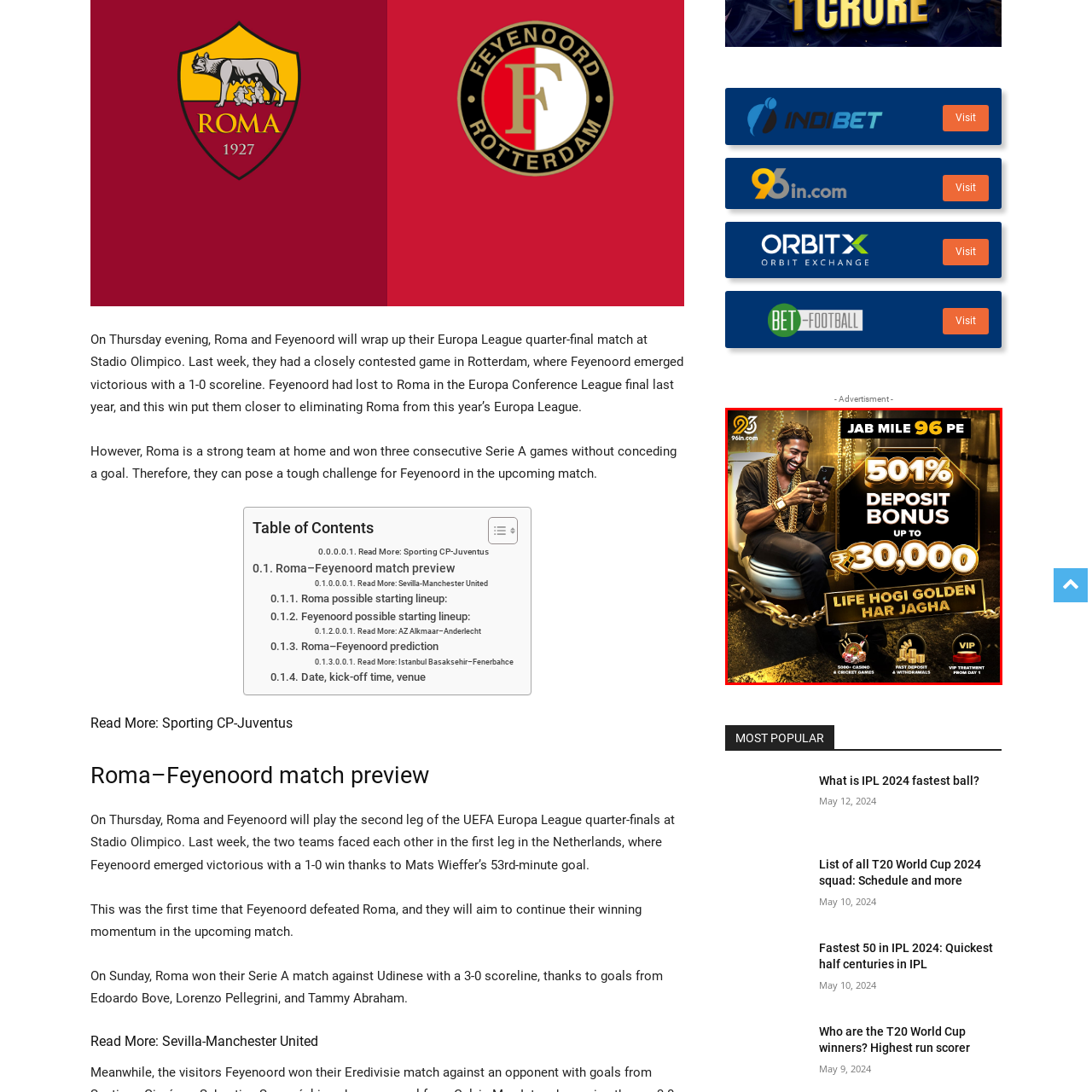Offer a detailed description of the content within the red-framed image.

The image features a vibrant advertisement from 96in.com promoting an enticing offer on deposits. It boasts a striking 501% deposit bonus, available up to ₹30,000, which is visually emphasized in bold and dynamic text. The backdrop radiates a luxurious golden theme, conveying a sense of wealth and glamour. 

In the foreground, a stylish individual is seen holding a smartphone, exuding confidence and flair, indicative of a modern lifestyle. He is adorned with flashy jewelry, enhancing the opulent atmosphere of the promotion. Accompanying elements include enticing phrases like "Life Hogi Golden Har Jagha," suggesting that players can expect a golden experience throughout their engagement with the platform. 

The ad highlights various features of the platform, such as access to over 5000 casino and cricket games, prompt deposit and withdrawal processes, and VIP treatment from day one. This engaging visual aims to attract potential users by presenting an attractive blend of entertainment and rewards.